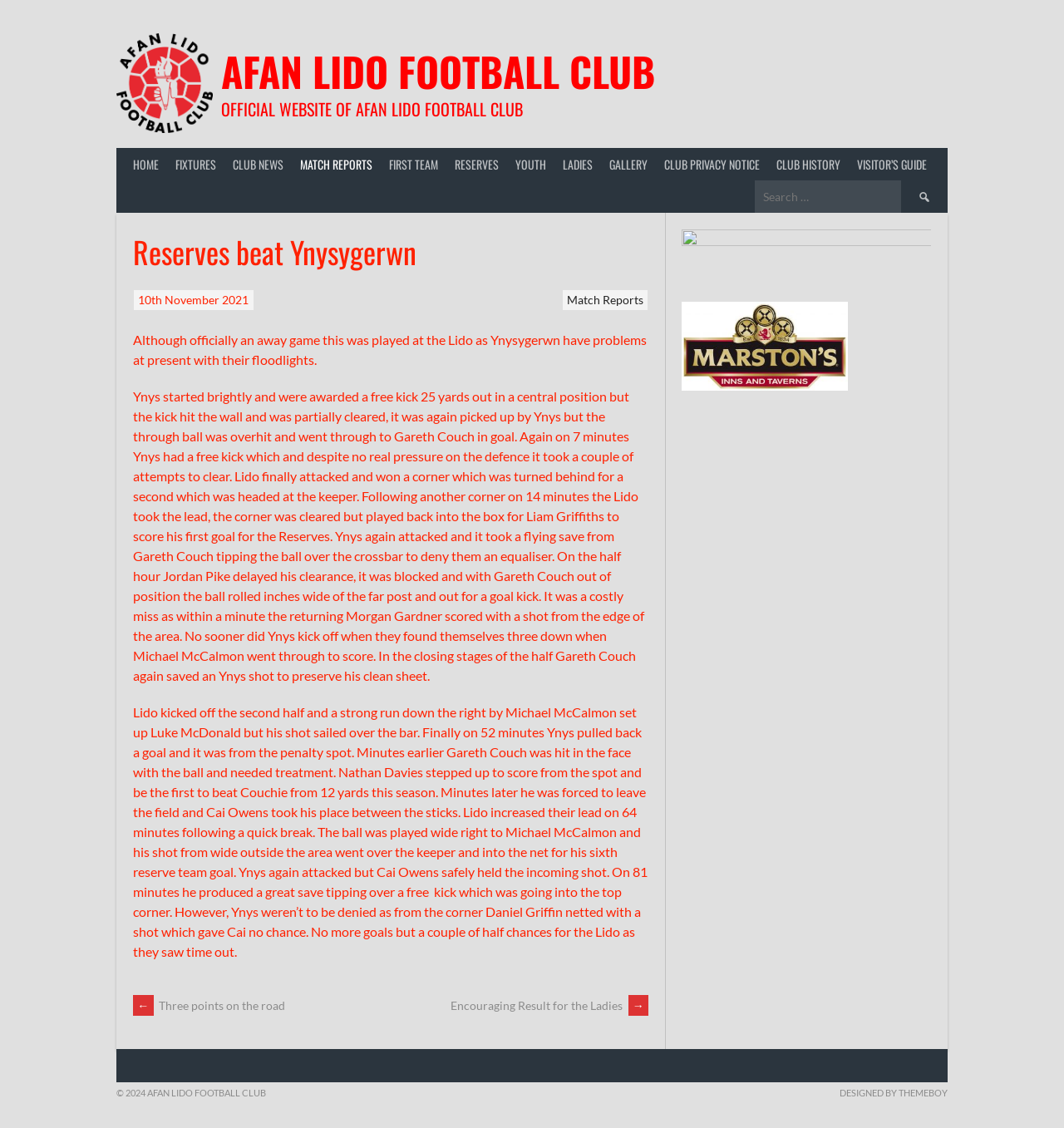Give a detailed account of the webpage, highlighting key information.

The webpage is about Afan Lido Football Club, with a focus on a specific match report. At the top, there is a logo and a link to the club's homepage. Below that, there is a navigation menu with links to various sections of the website, including Home, Fixtures, Club News, and more.

The main content of the page is an article about a match between the Reserves team and Ynysygerwn. The article is divided into two sections, with a heading "Reserves beat Ynysygerwn" at the top. The first section describes the first half of the match, including the goals scored by the Lido team. The second section describes the second half, including the penalty kick scored by Ynysygerwn and the subsequent goals scored by the Lido team.

To the right of the article, there is a search bar with a button to submit the search query. Below the search bar, there are links to other articles, including "Three points on the road" and "Encouraging Result for the Ladies".

At the bottom of the page, there is a footer section with copyright information and a link to the website designer.